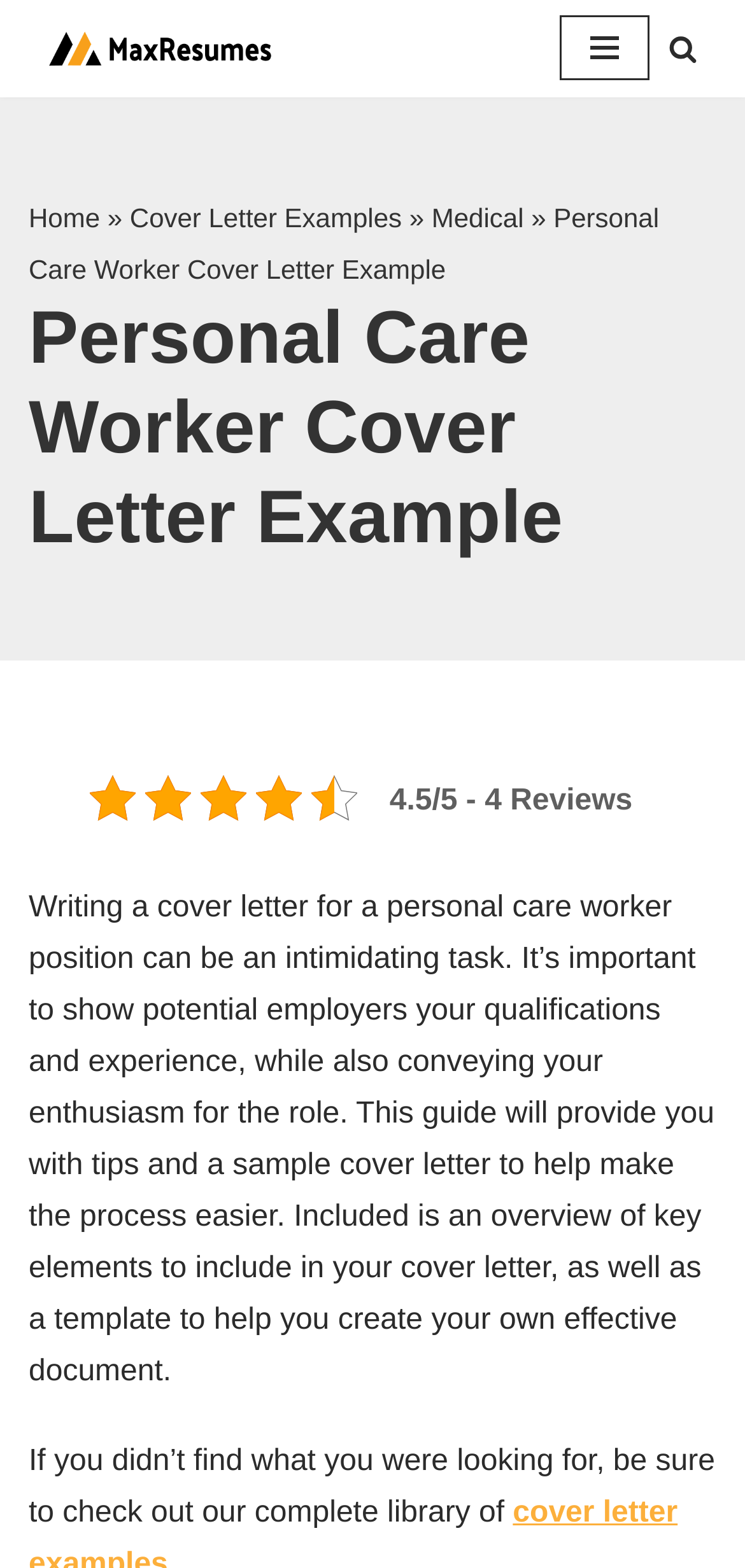Create a detailed summary of the webpage's content and design.

The webpage is about a personal care worker cover letter example. At the top left, there is a link to skip to the content. Next to it, there is a logo of MaxResumes, which is a link to the website. On the top right, there is a navigation menu button and a search button with a magnifying glass icon.

Below the top navigation, there is a breadcrumb navigation section that shows the path from the home page to the current page, which is "Cover Letter Examples" > "Medical" > "Personal Care Worker Cover Letter Example". 

The main heading of the page is "Personal Care Worker Cover Letter Example", which is followed by a rating of 4.5/5 based on 4 reviews. The main content of the page is a guide to writing a cover letter for a personal care worker position, which includes tips, a sample cover letter, and a template to help create an effective document. The text explains the importance of showcasing qualifications and experience while conveying enthusiasm for the role. 

At the bottom of the page, there is a note that if the user didn't find what they were looking for, they can check out the complete library of cover letter examples.